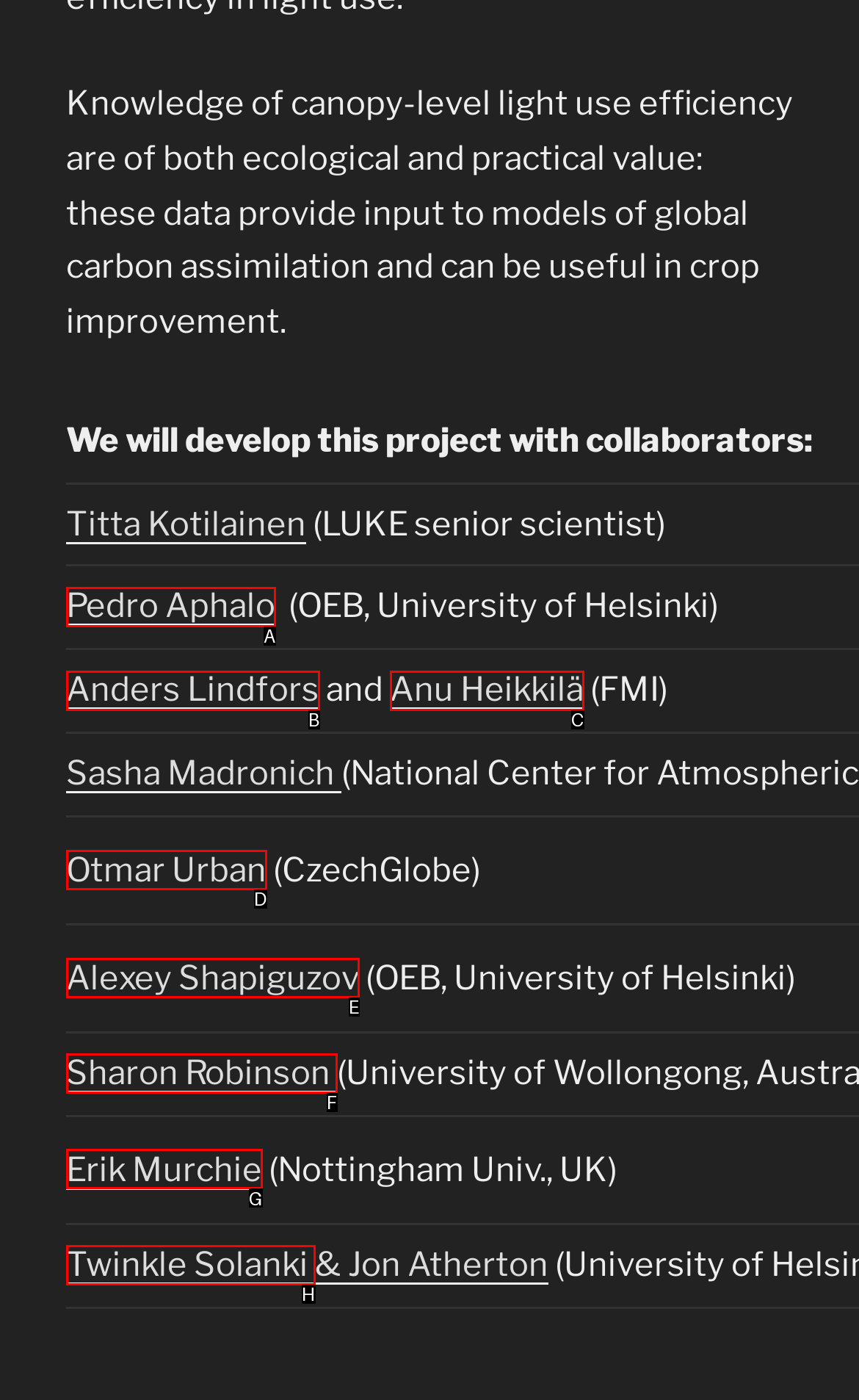Choose the option that matches the following description: Twinkle Solanki
Answer with the letter of the correct option.

H